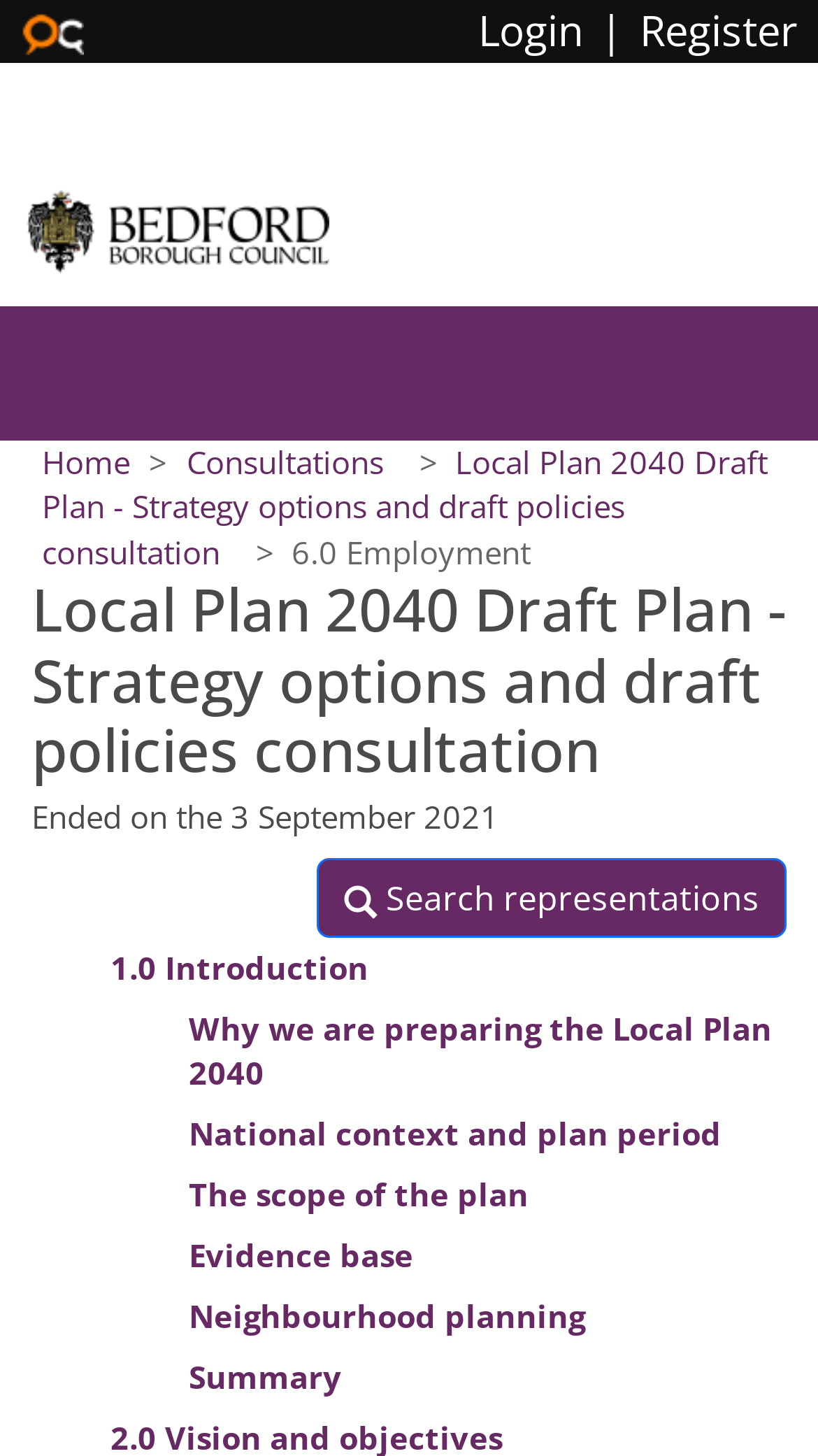Extract the main title from the webpage.

Local Plan 2040 Draft Plan - Strategy options and draft policies consultation